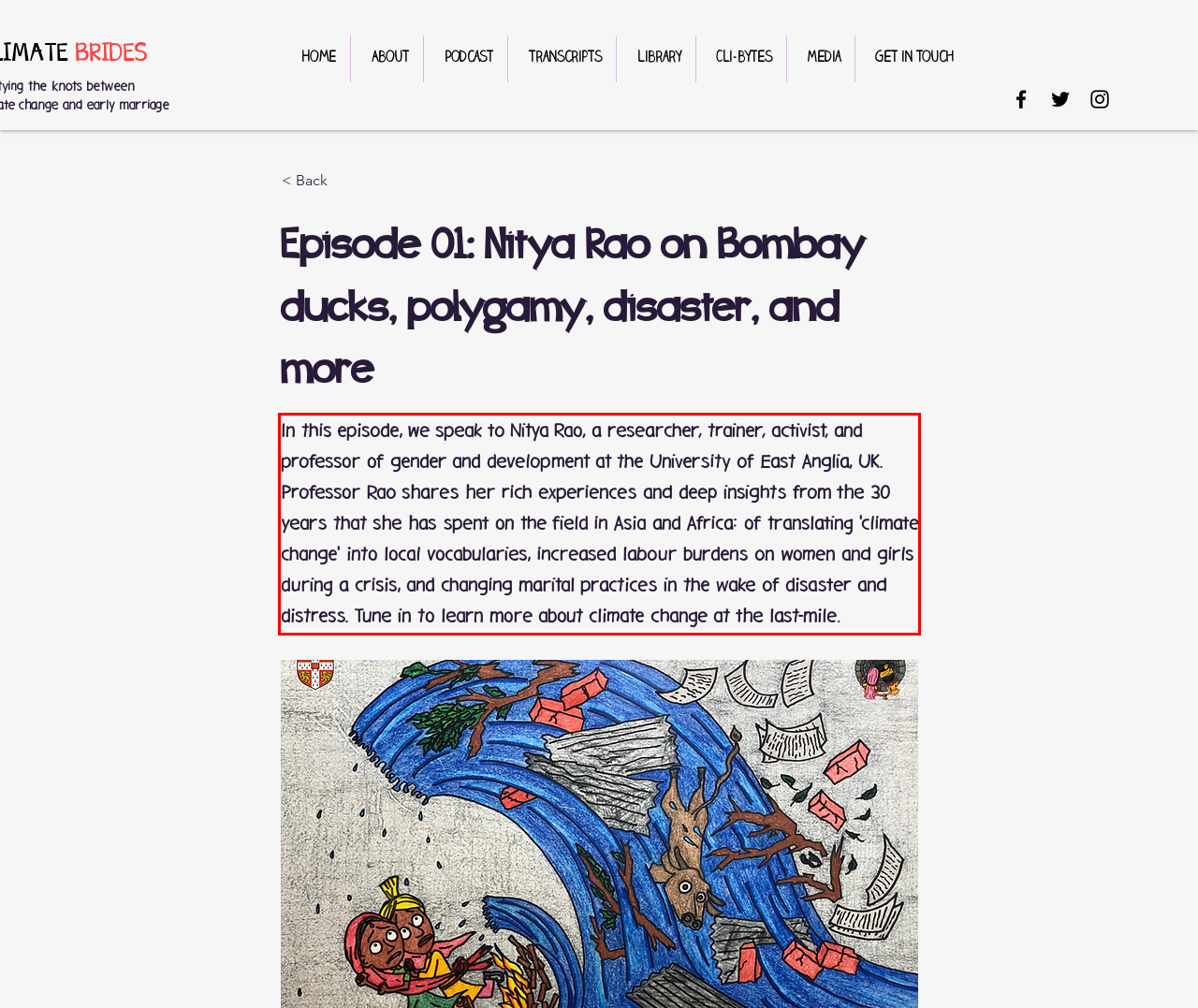Given a webpage screenshot with a red bounding box, perform OCR to read and deliver the text enclosed by the red bounding box.

In this episode, we speak to Nitya Rao, a researcher, trainer, activist, and professor of gender and development at the University of East Anglia, UK. Professor Rao shares her rich experiences and deep insights from the 30 years that she has spent on the field in Asia and Africa: of translating 'climate change' into local vocabularies, increased labour burdens on women and girls during a crisis, and changing marital practices in the wake of disaster and distress. Tune in to learn more about climate change at the last-mile.